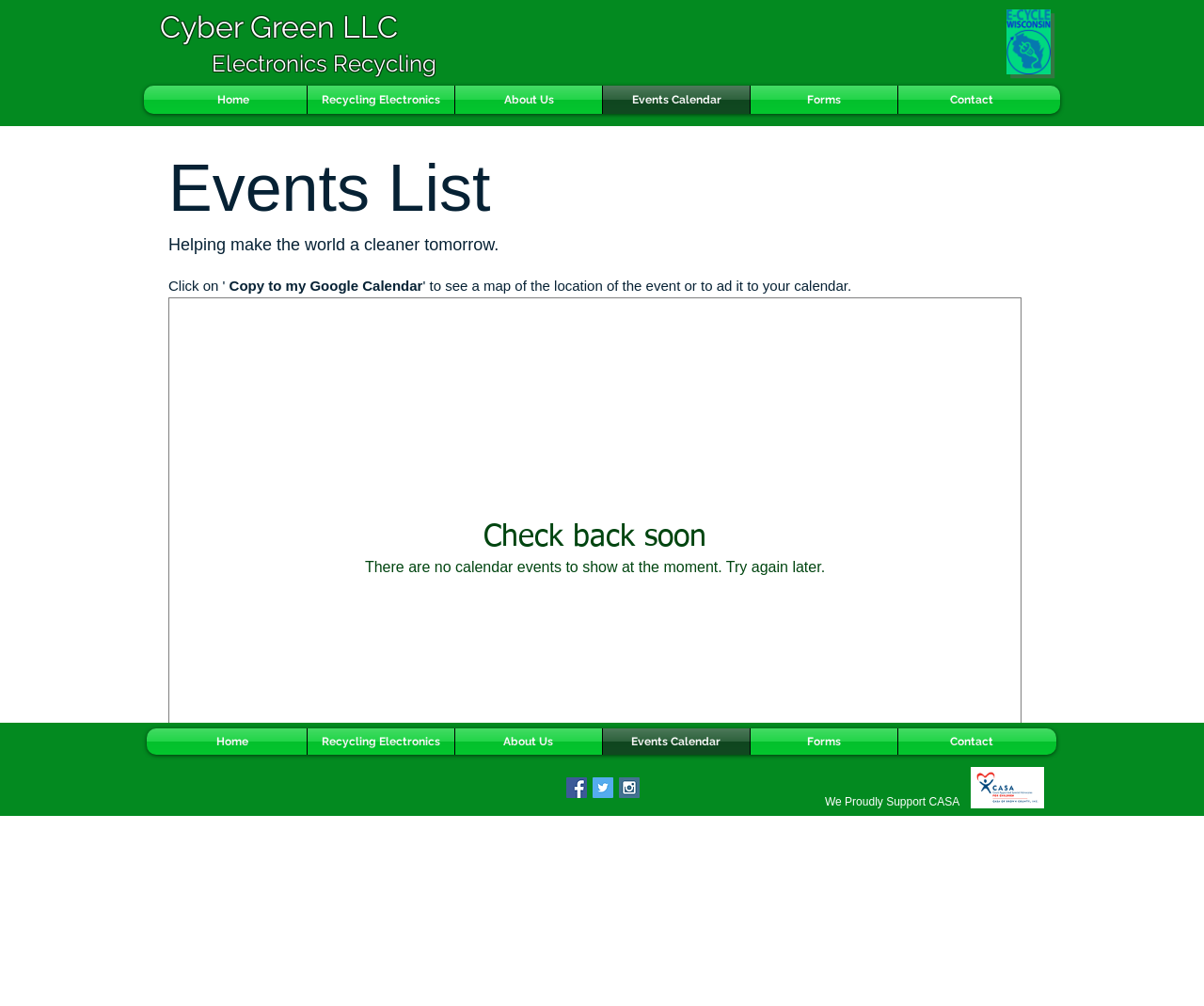Locate the bounding box coordinates of the area to click to fulfill this instruction: "Click on 'Facebook Social Icon'". The bounding box should be presented as four float numbers between 0 and 1, in the order [left, top, right, bottom].

[0.47, 0.772, 0.488, 0.793]